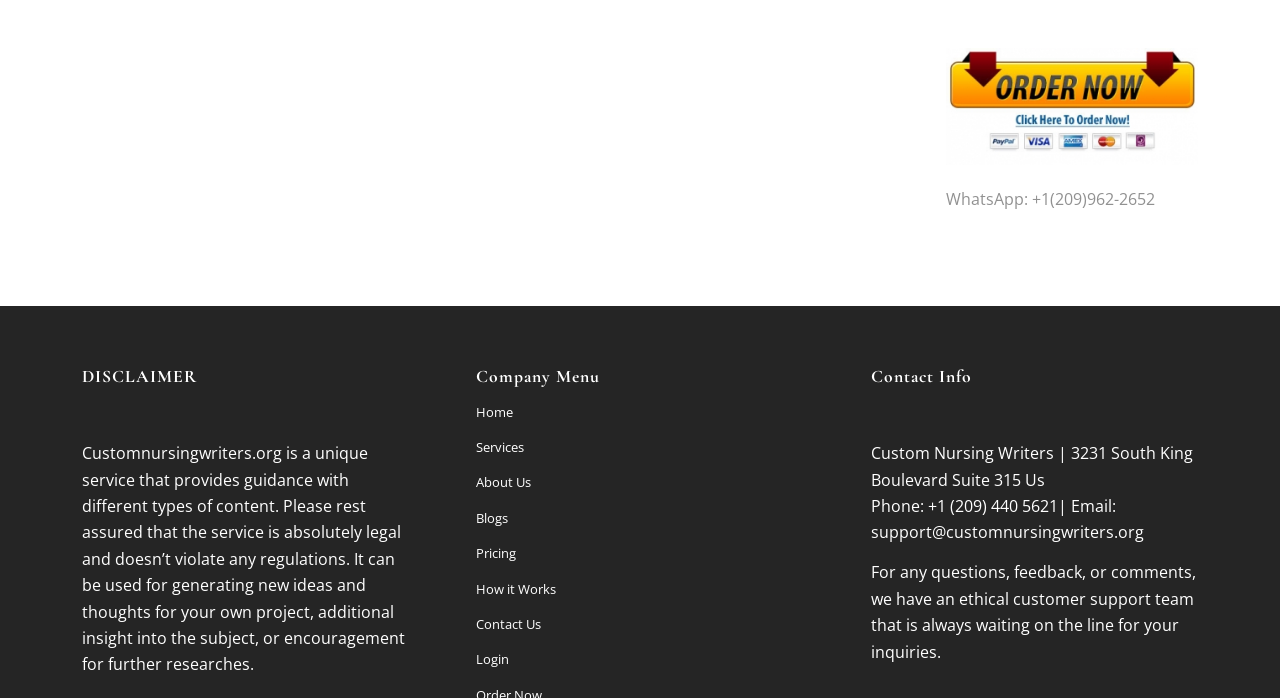Locate the coordinates of the bounding box for the clickable region that fulfills this instruction: "View the 'Child health' topic".

None